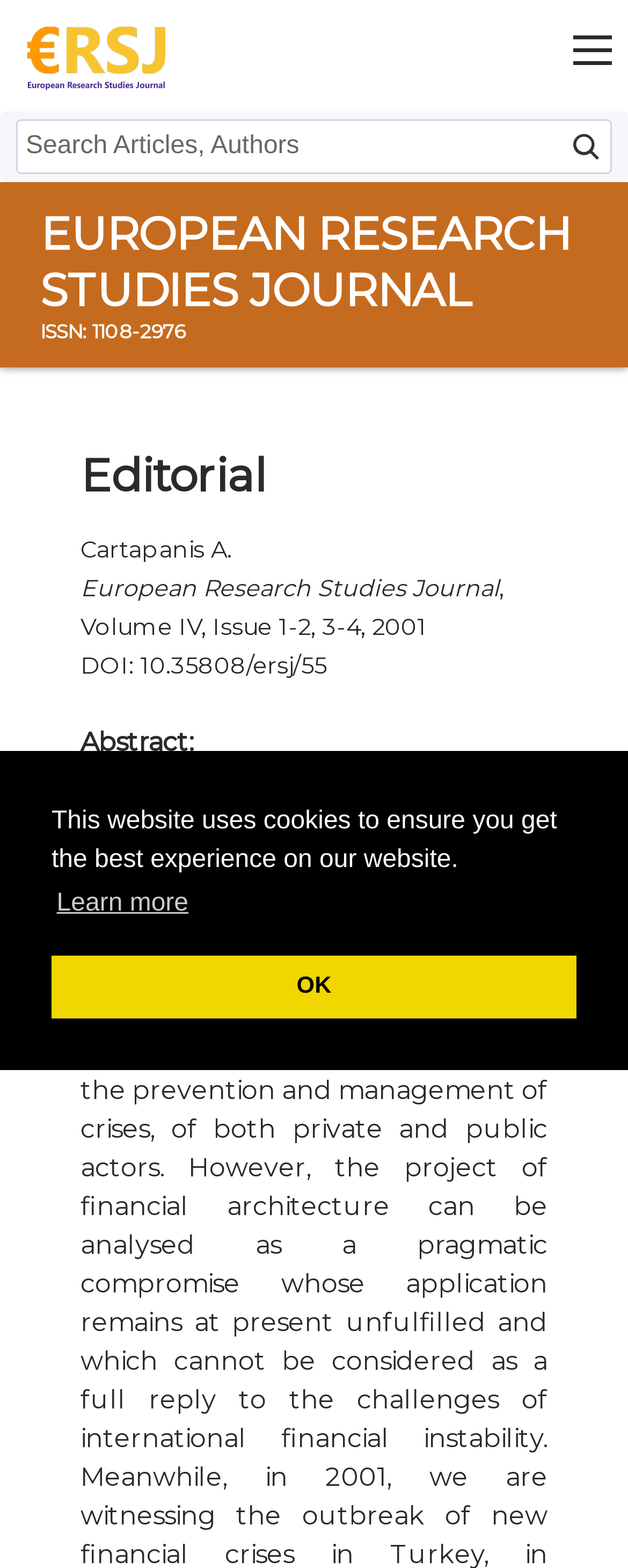Identify the bounding box for the described UI element. Provide the coordinates in (top-left x, top-left y, bottom-right x, bottom-right y) format with values ranging from 0 to 1: Copyright and Open Access

[0.0, 0.352, 1.0, 0.399]